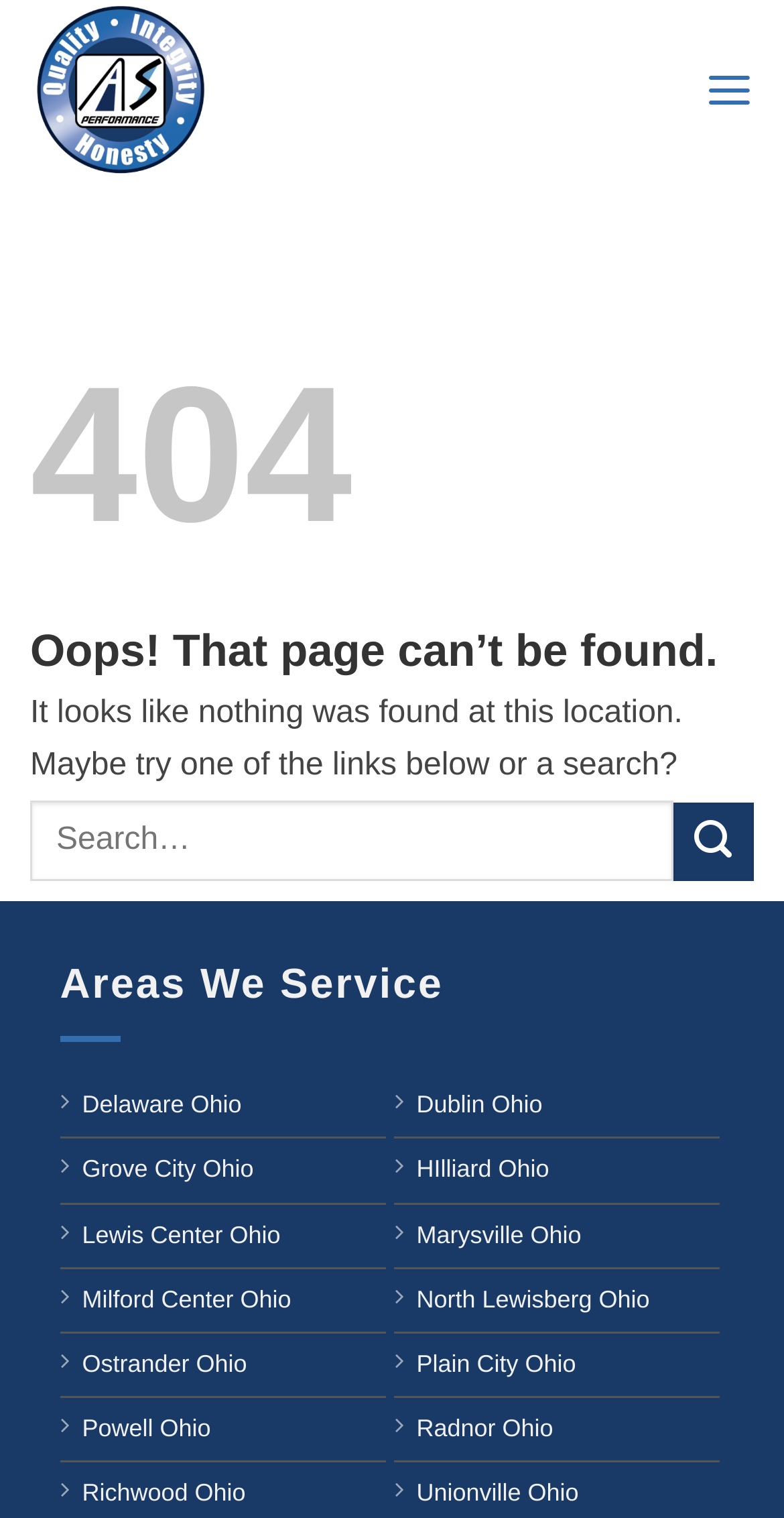Refer to the screenshot and answer the following question in detail:
What is the error code displayed on the page?

The error code is displayed in a prominent location on the page, in a large font size, indicating that the page cannot be found.